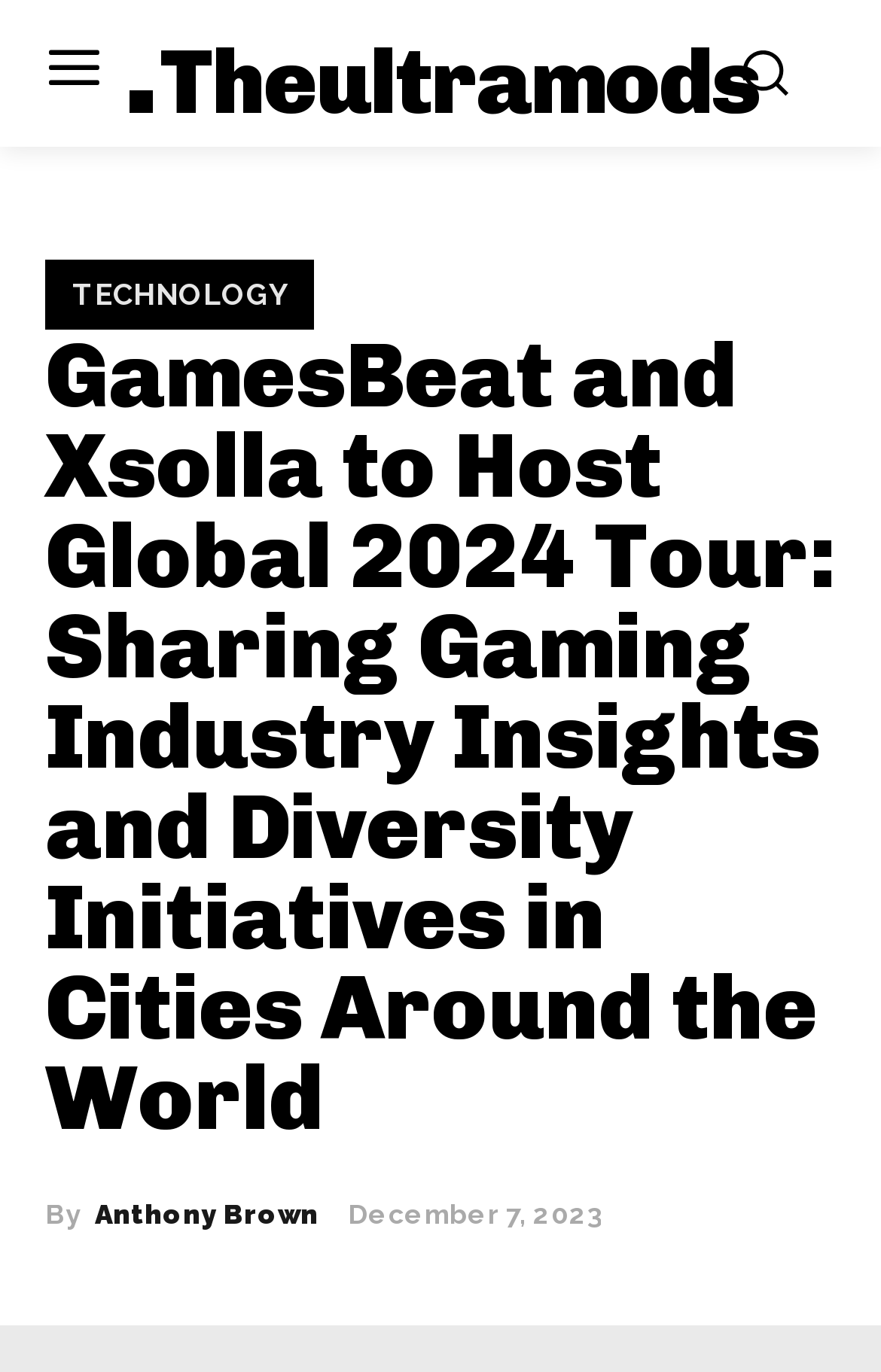Give a detailed account of the webpage's layout and content.

The webpage appears to be an article about a partnership between GamesBeat and Xsolla for a global tour in 2024, focusing on gaming industry insights and diversity initiatives. 

At the top of the page, there is a link to "Theultramods" on the left side, taking up about 63% of the width. To the right of this link, there is a small image, about 6% of the width. 

Below these elements, there is a heading that spans almost the entire width of the page, stating the title of the article. Underneath the heading, there are three elements aligned horizontally. On the left, there is a link to the category "TECHNOLOGY", taking up about 30% of the width. In the middle, there is a heading with the same title as the page, taking up about 90% of the width. On the right, there is a small section with the author's name, "Anthony Brown", and the publication date, "December 7, 2023", which takes up about 28% of the width.